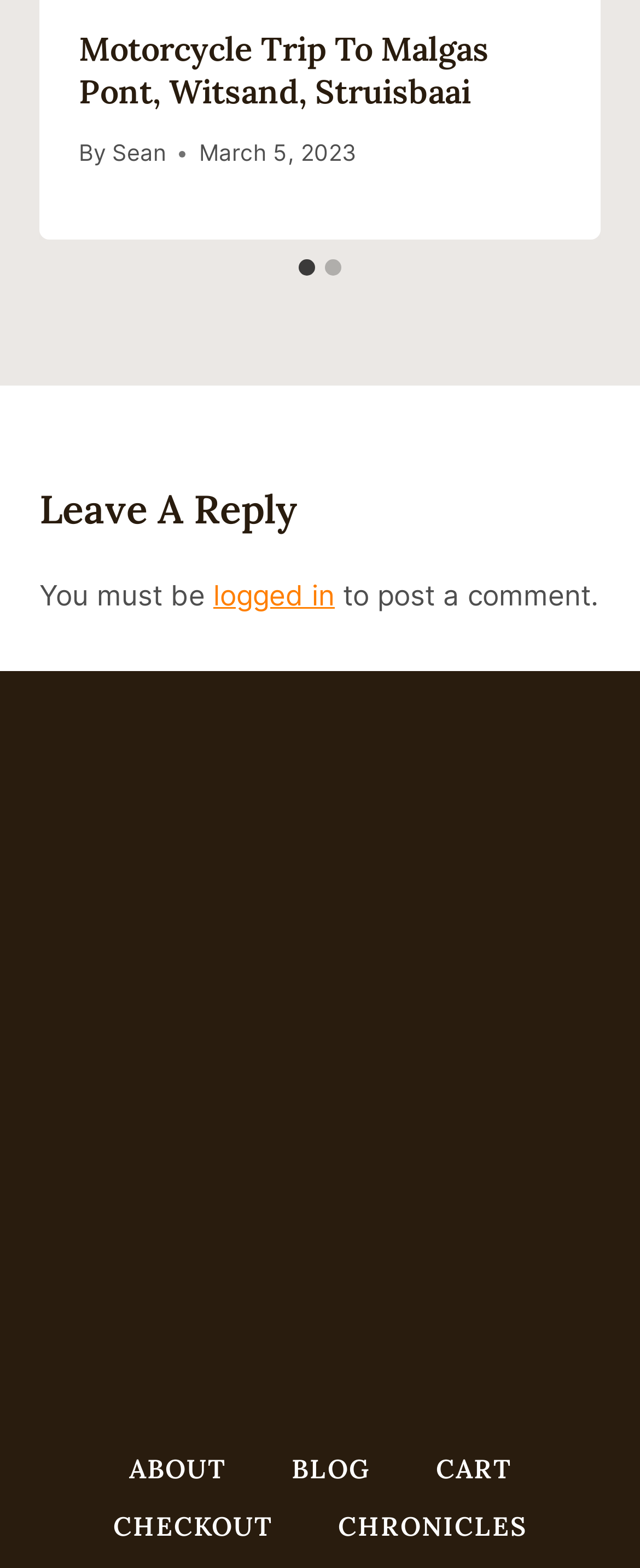What is the title of the blog post?
Please provide a detailed and comprehensive answer to the question.

The title of the blog post can be found in the header section of the webpage, which is 'Motorcycle Trip To Malgas Pont, Witsand, Struisbaai'. This is indicated by the heading element with the text 'Motorcycle Trip To Malgas Pont, Witsand, Struisbaai'.